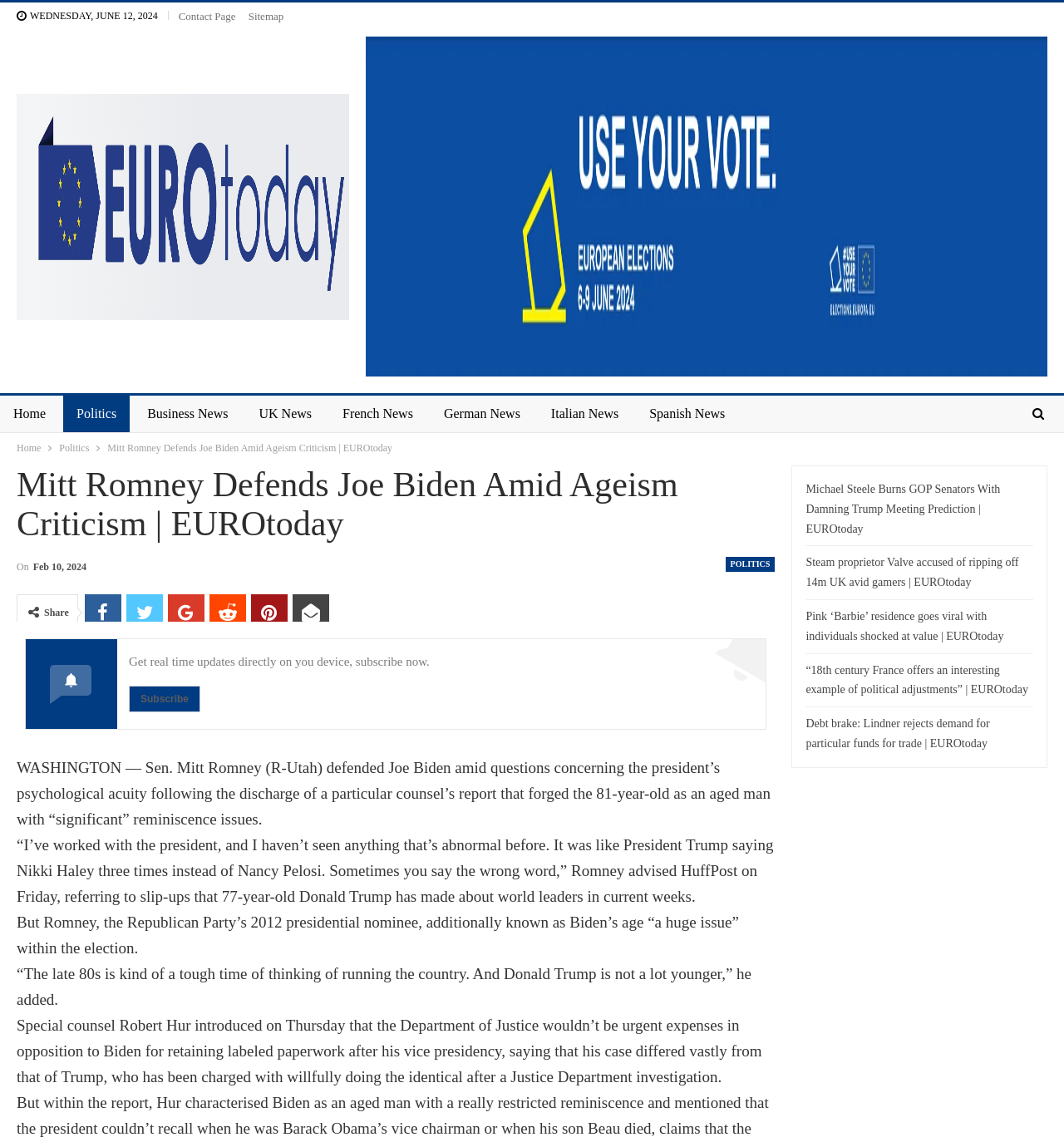Extract the primary header of the webpage and generate its text.

Mitt Romney Defends Joe Biden Amid Ageism Criticism | EUROtoday